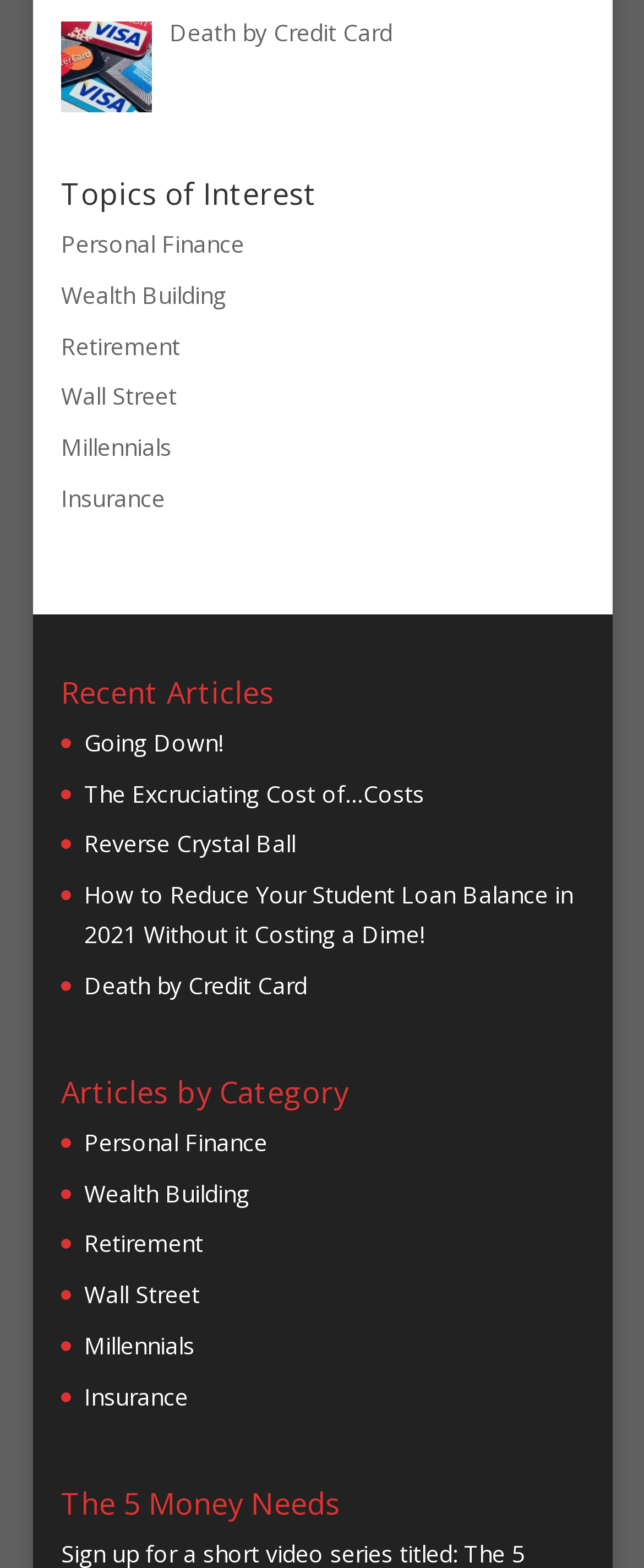Highlight the bounding box coordinates of the region I should click on to meet the following instruction: "Click on 'Personal Finance'".

[0.095, 0.145, 0.38, 0.165]